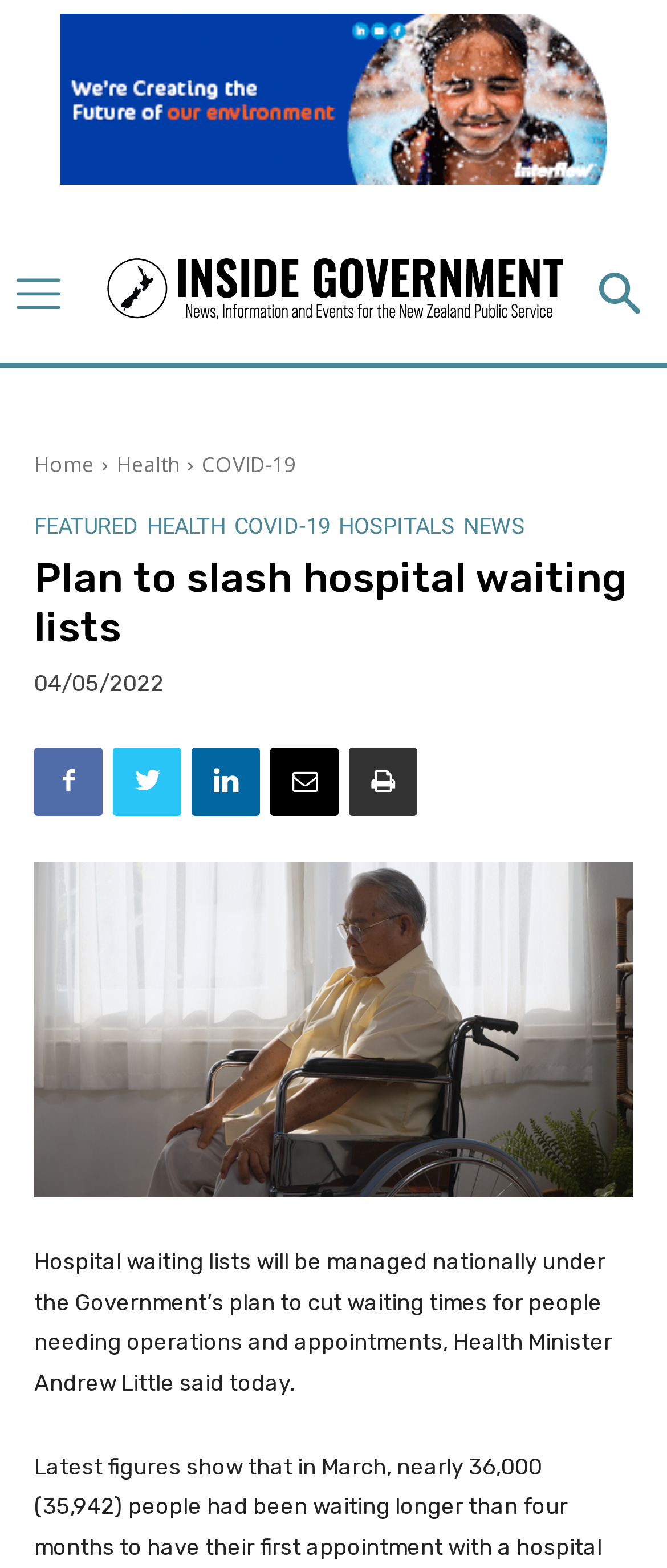Could you locate the bounding box coordinates for the section that should be clicked to accomplish this task: "Click the 'COVID-19' link".

[0.303, 0.287, 0.444, 0.305]